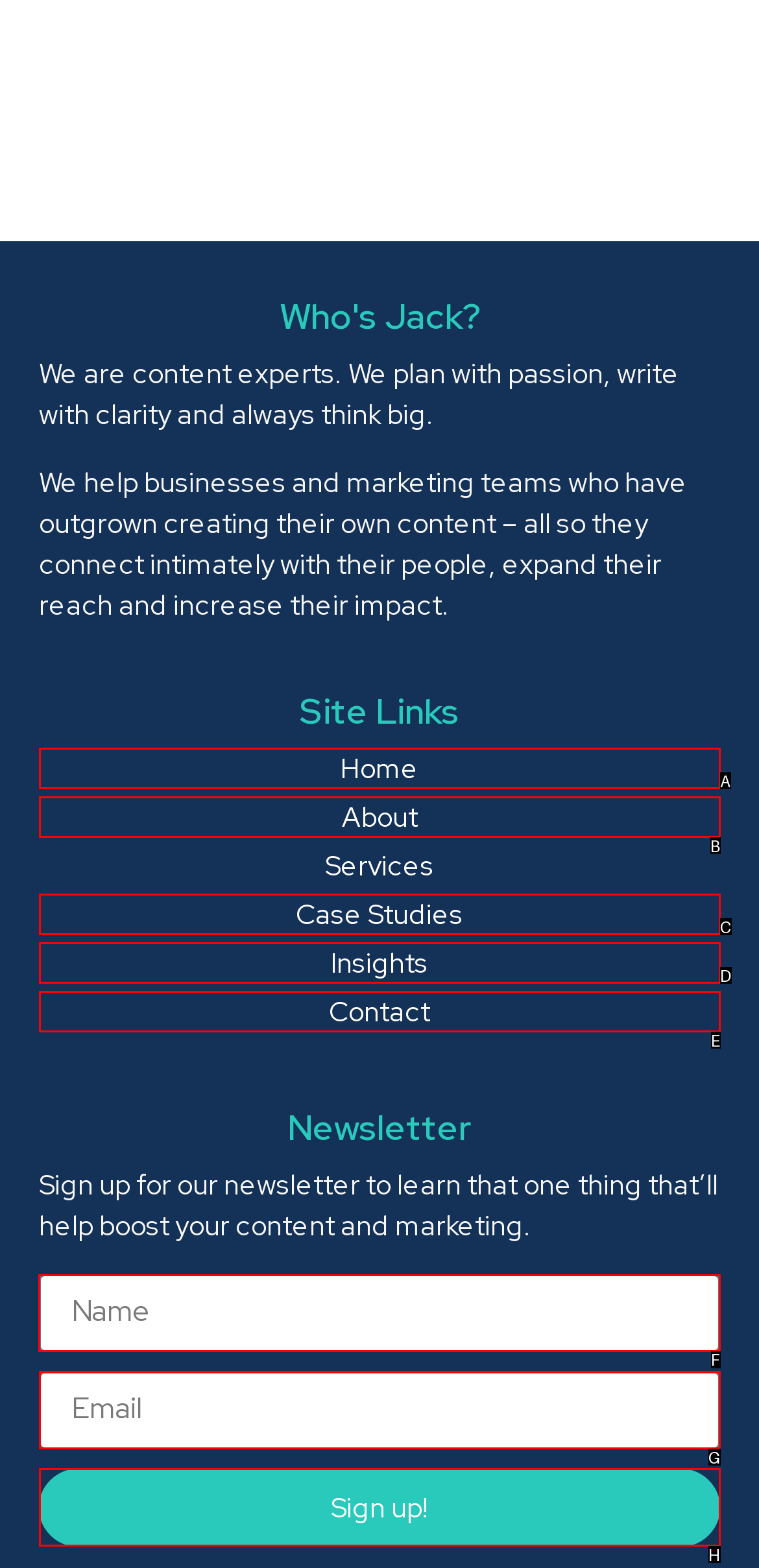Identify the HTML element to click to execute this task: Enter your name in the 'Name' field Respond with the letter corresponding to the proper option.

F